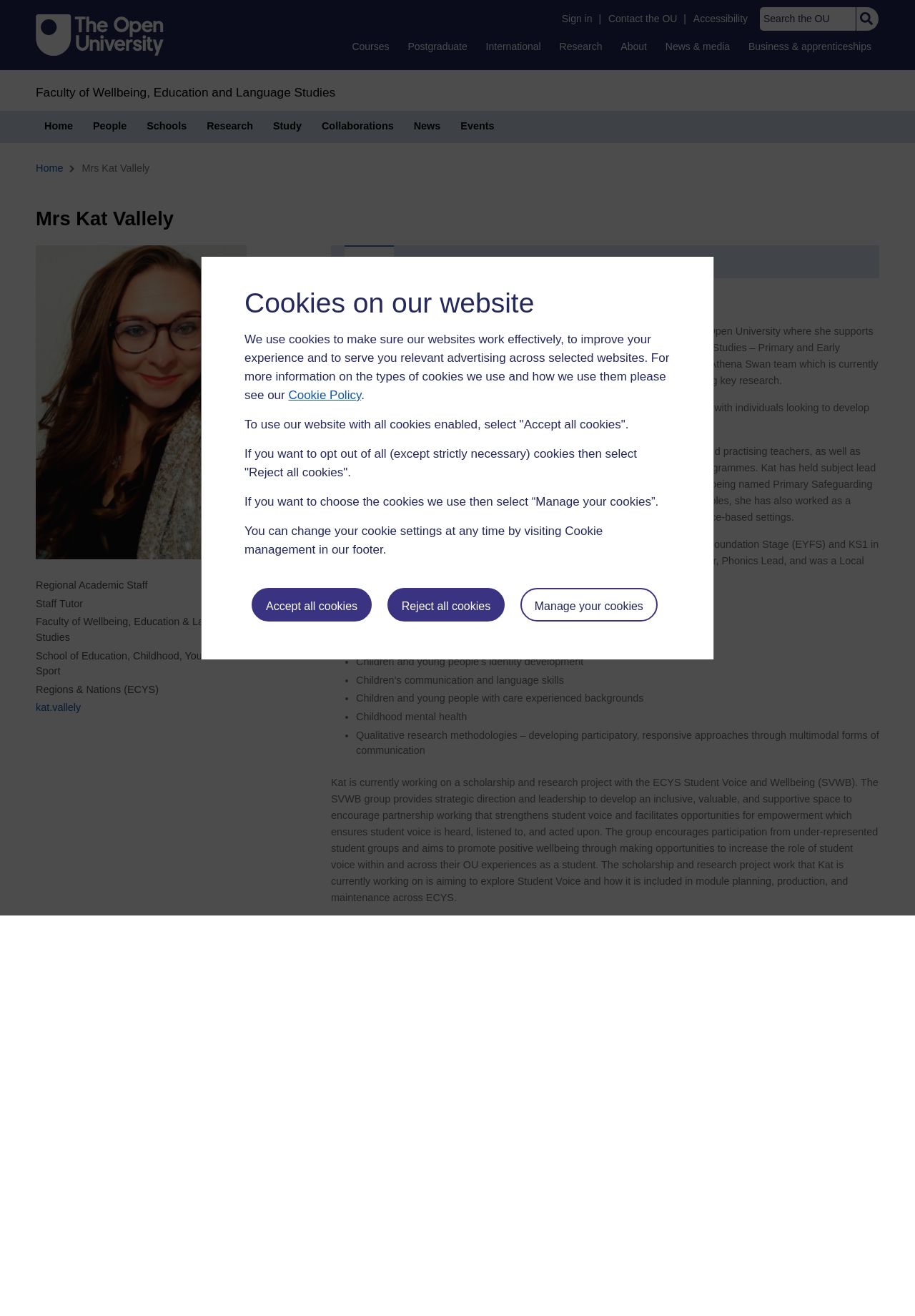Please provide a brief answer to the following inquiry using a single word or phrase:
What is the name of the staff tutor?

Mrs Kat Vallely